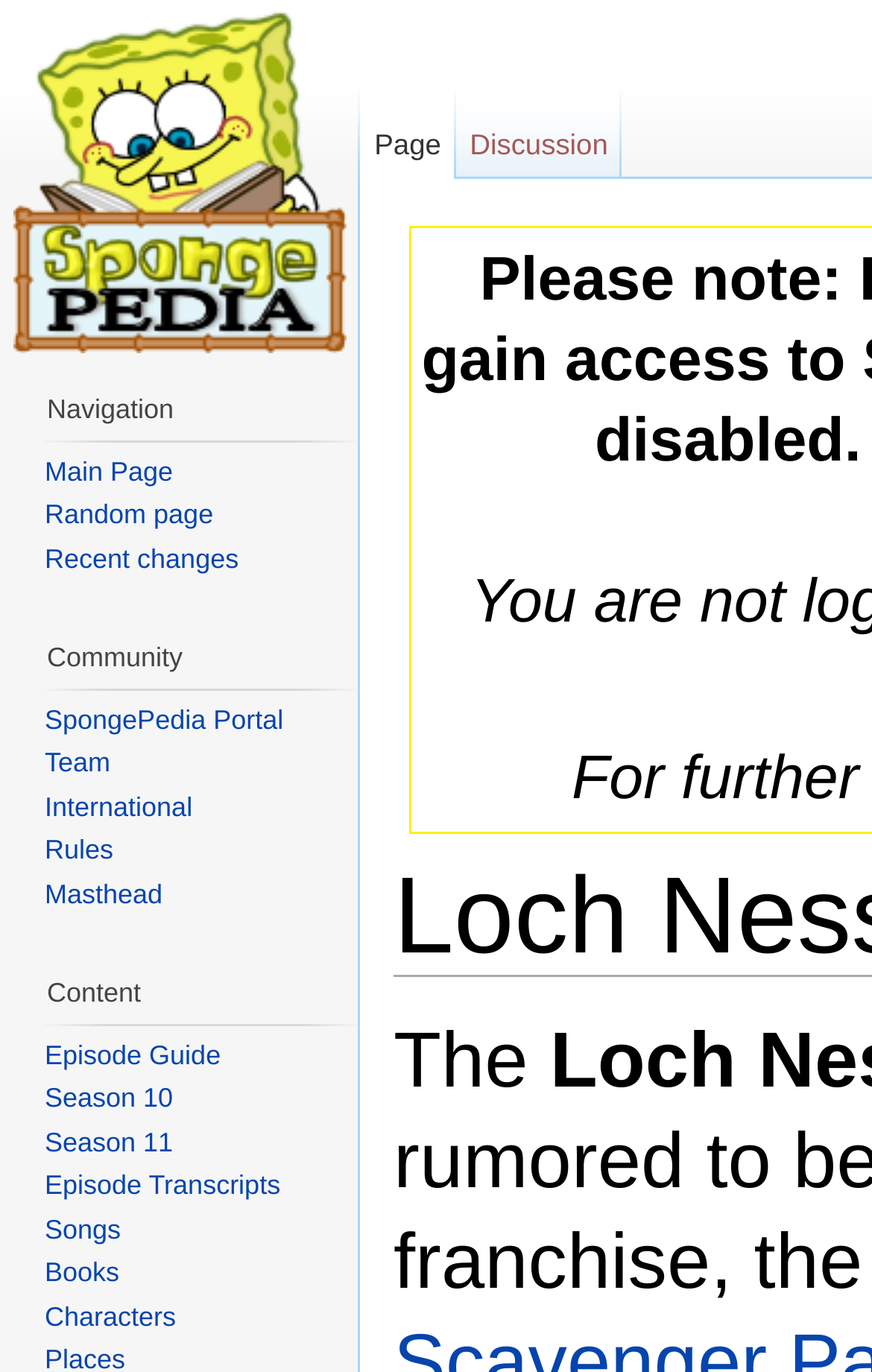Pinpoint the bounding box coordinates of the area that should be clicked to complete the following instruction: "Visit the main page". The coordinates must be given as four float numbers between 0 and 1, i.e., [left, top, right, bottom].

[0.0, 0.0, 0.41, 0.261]